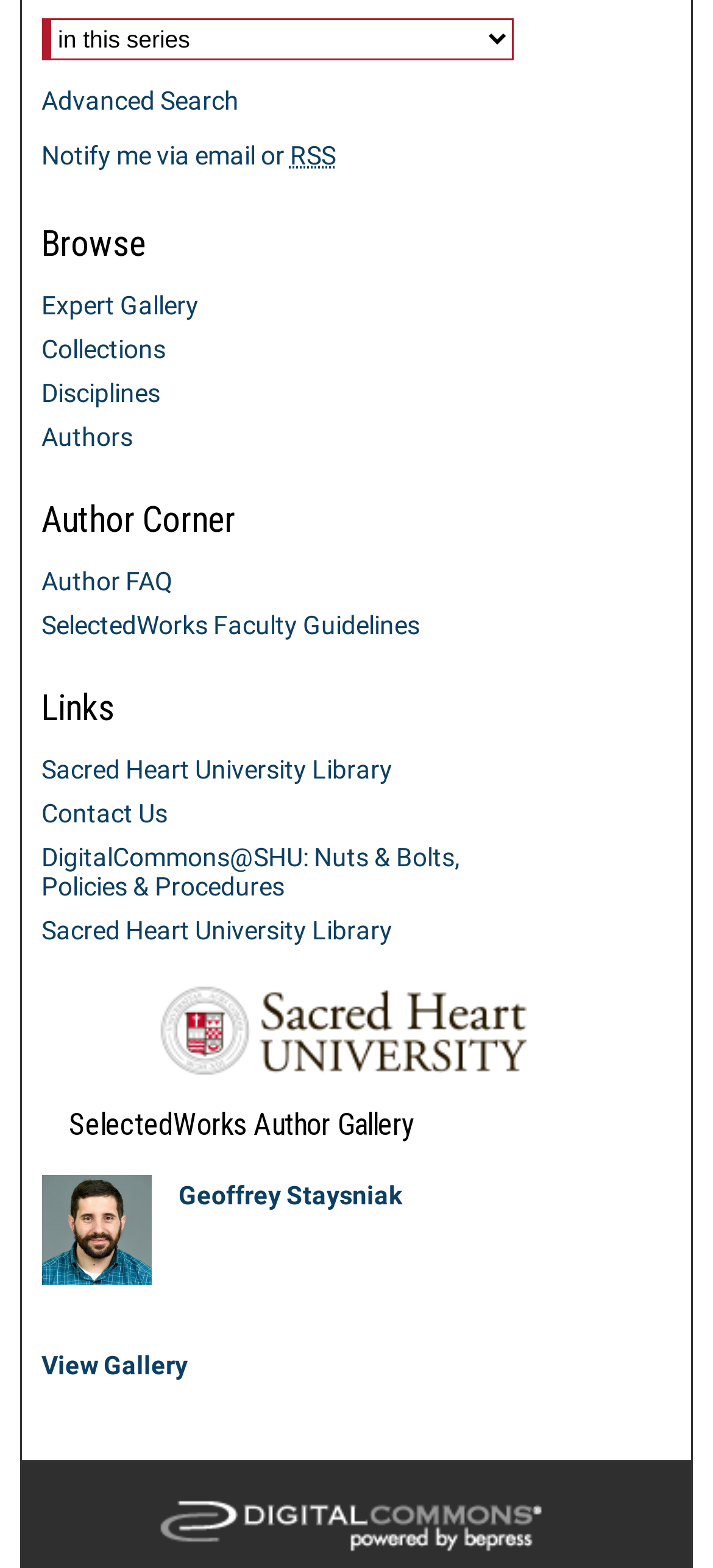Bounding box coordinates are to be given in the format (top-left x, top-left y, bottom-right x, bottom-right y). All values must be floating point numbers between 0 and 1. Provide the bounding box coordinate for the UI element described as: SelectedWorks Faculty Guidelines

[0.058, 0.39, 0.942, 0.408]